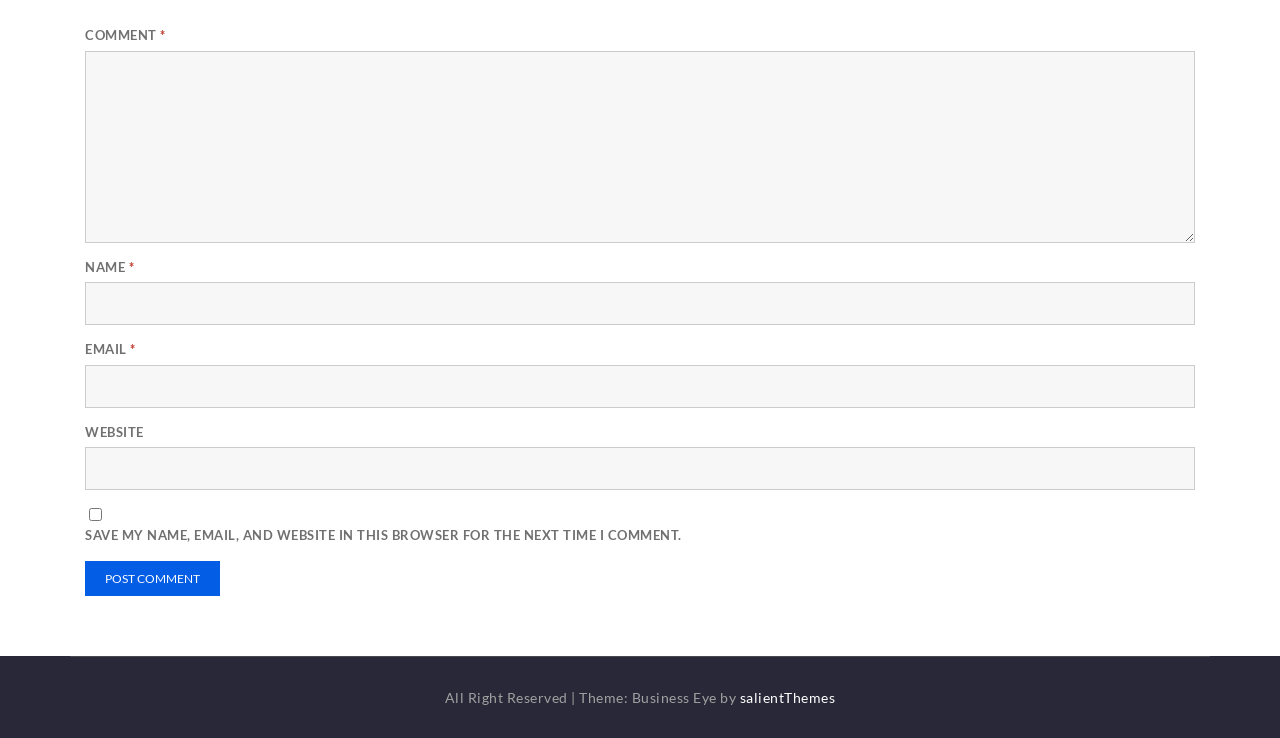What is the label of the first text box?
Kindly give a detailed and elaborate answer to the question.

The first text box has a label 'COMMENT' which is indicated by the StaticText element with ID 485.